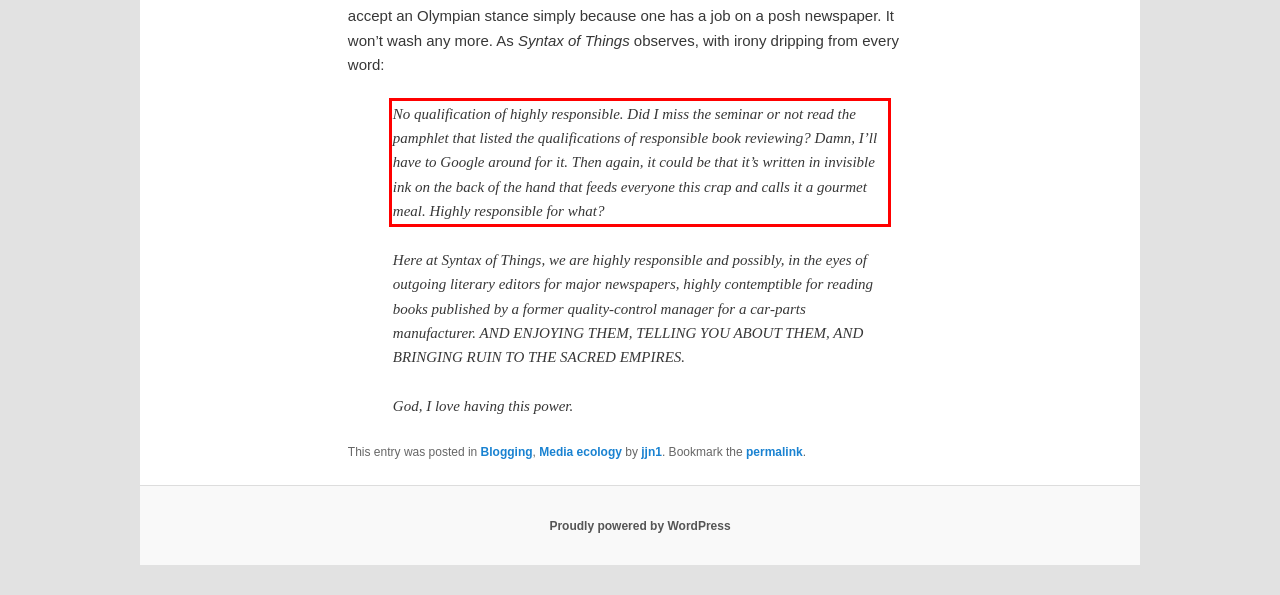Please analyze the screenshot of a webpage and extract the text content within the red bounding box using OCR.

No qualification of highly responsible. Did I miss the seminar or not read the pamphlet that listed the qualifications of responsible book reviewing? Damn, I’ll have to Google around for it. Then again, it could be that it’s written in invisible ink on the back of the hand that feeds everyone this crap and calls it a gourmet meal. Highly responsible for what?